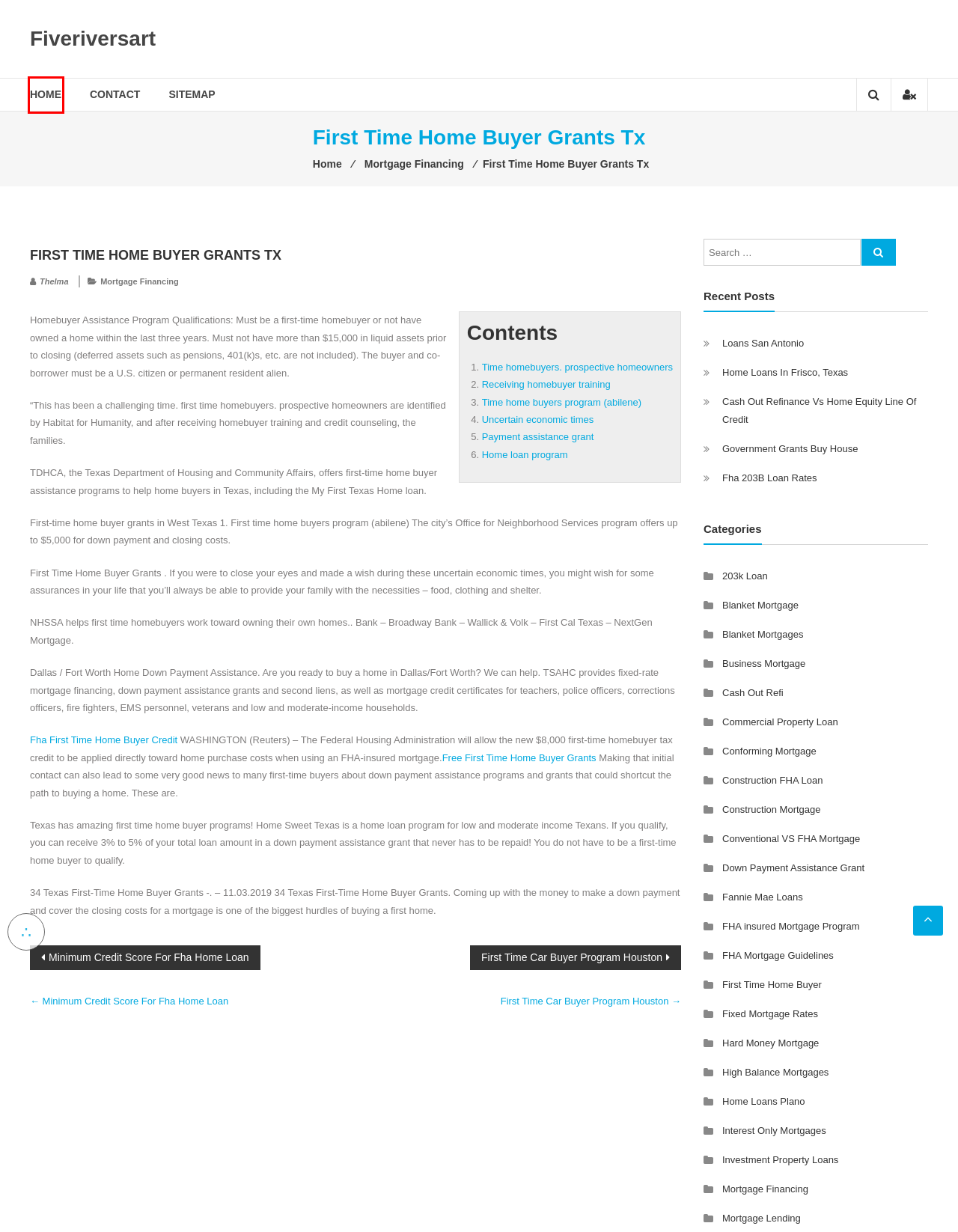Provided is a screenshot of a webpage with a red bounding box around an element. Select the most accurate webpage description for the page that appears after clicking the highlighted element. Here are the candidates:
A. Lenders Plano In Mortgage - Fiveriversart
B. Criteria Eligibility Fha Mortgage - Fiveriversart
C. Loans Antonio San - Fiveriversart
D. Gap Note - Fiveriversart
E. Rehab Fha 203K Loans - Fiveriversart
F. Real Financing 100 Commercial Estate - Fiveriversart
G. And Mortgages Loan - Fiveriversart
H. Limit Conventional Loan - Fiveriversart

C